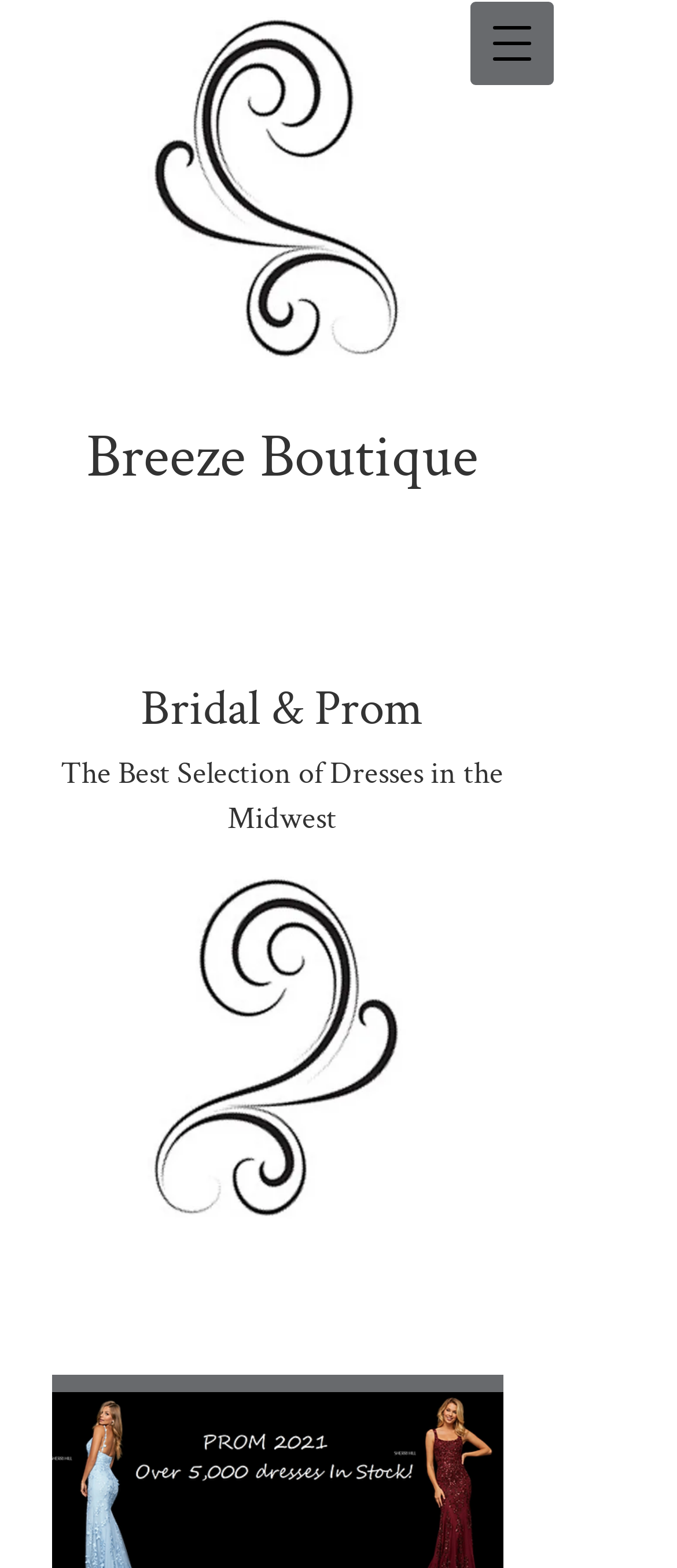How many images are there in the navigation menu?
Using the image provided, answer with just one word or phrase.

2